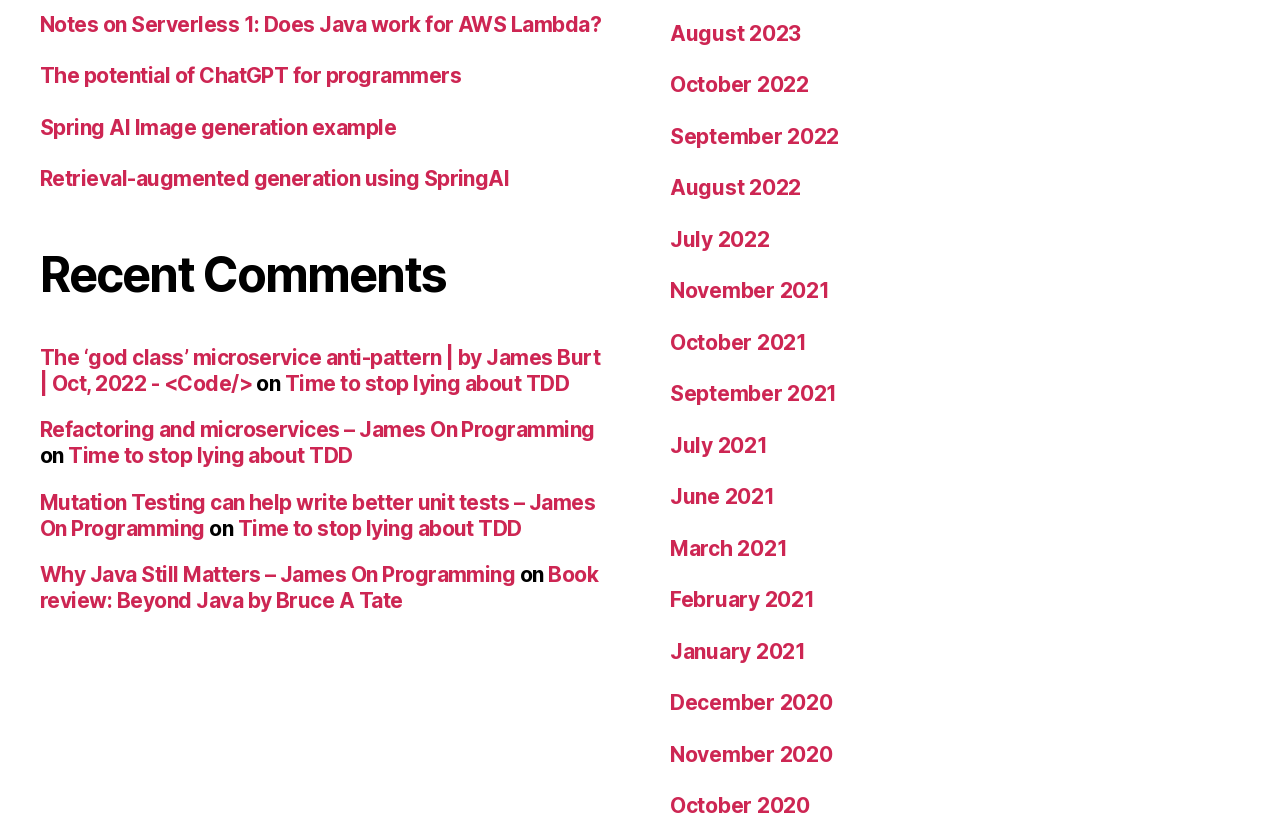Please find the bounding box for the UI element described by: "Boy Scouts of America".

None